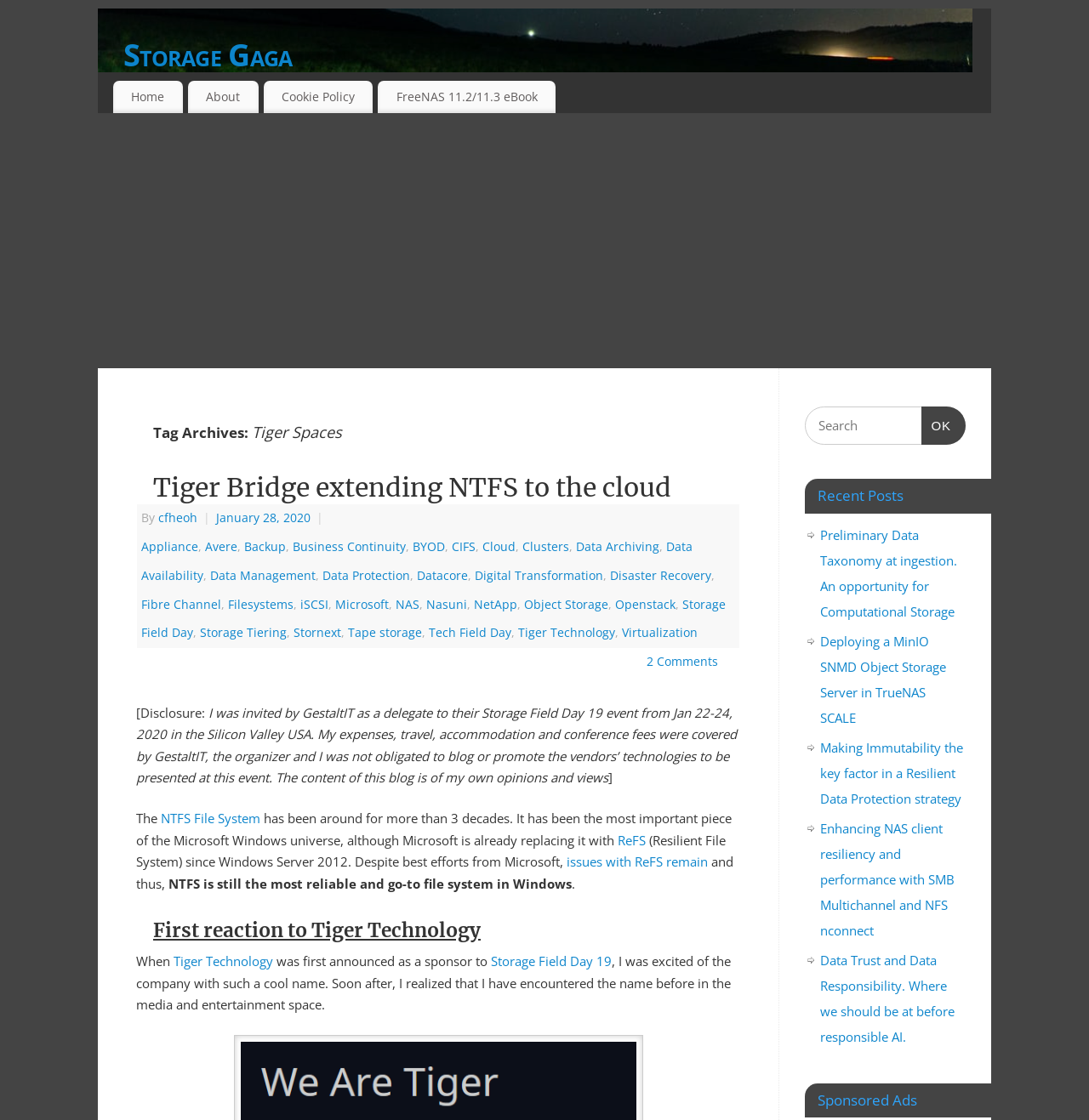Locate the bounding box coordinates of the clickable region to complete the following instruction: "Search for something."

[0.739, 0.363, 0.887, 0.397]